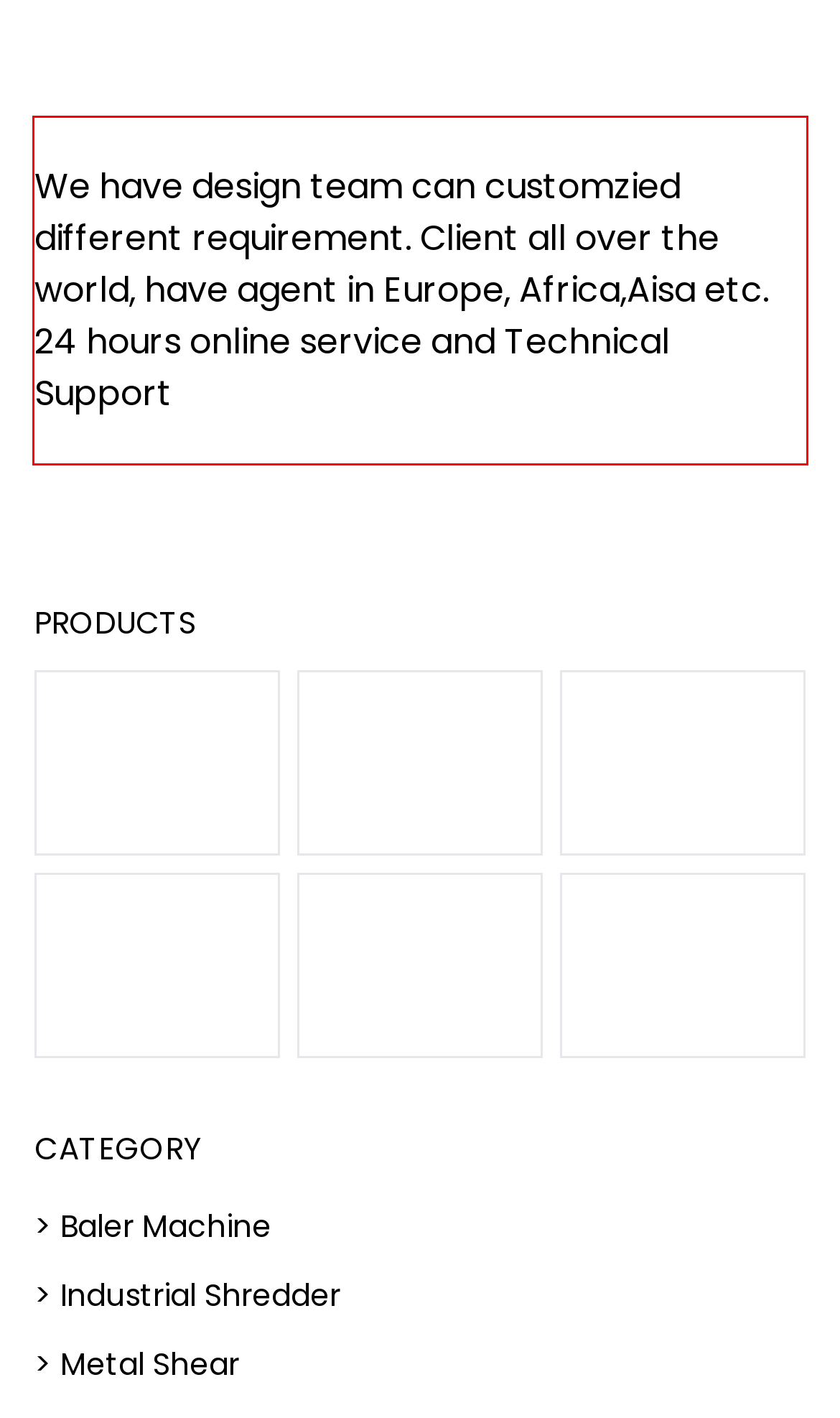Observe the screenshot of the webpage that includes a red rectangle bounding box. Conduct OCR on the content inside this red bounding box and generate the text.

We have design team can customzied different requirement. Client all over the world, have agent in Europe, Africa,Aisa etc. 24 hours online service and Technical Support